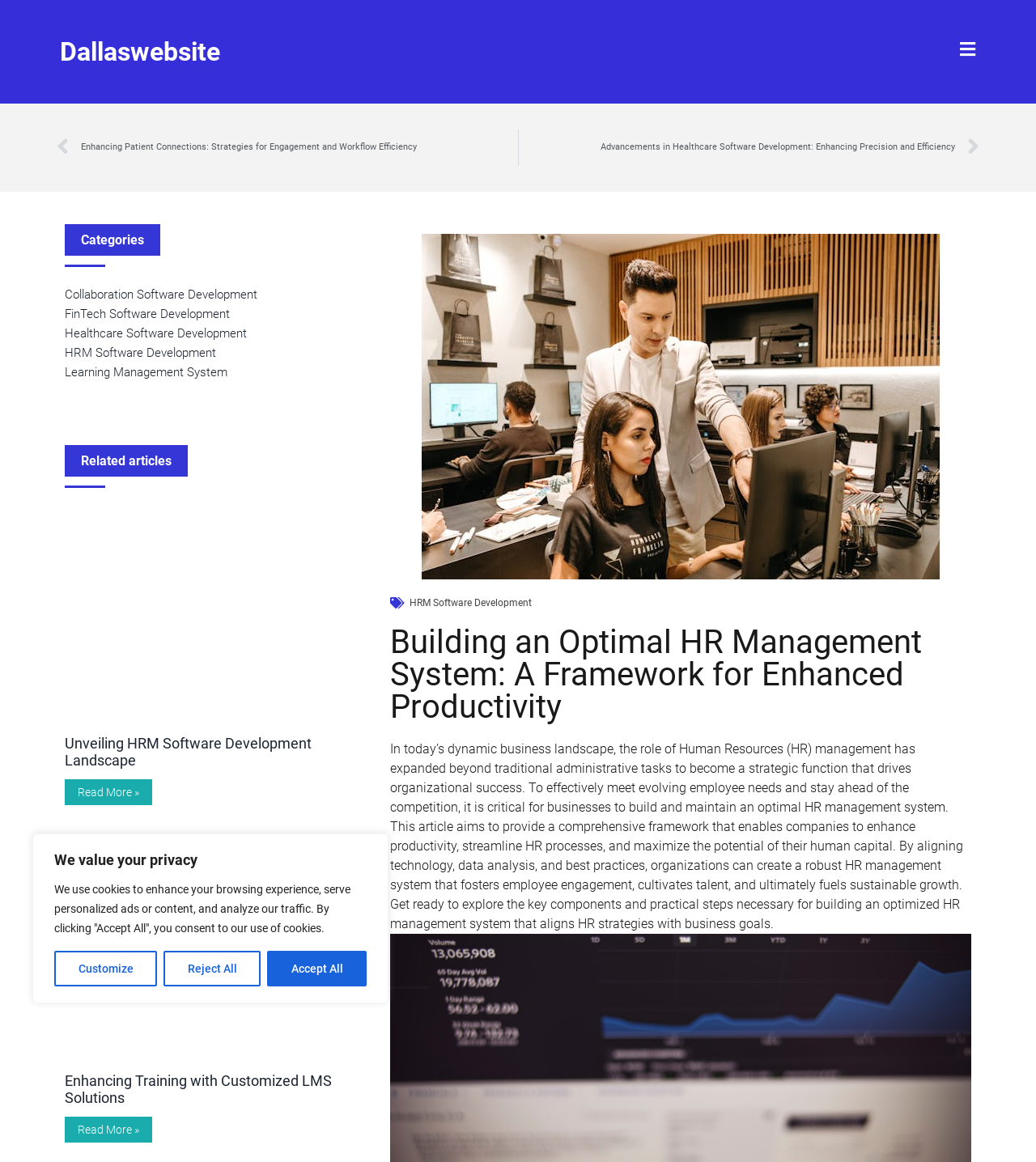Please identify the bounding box coordinates for the region that you need to click to follow this instruction: "Click the 'Enhancing Training with Customized LMS Solutions' link".

[0.062, 0.748, 0.336, 0.908]